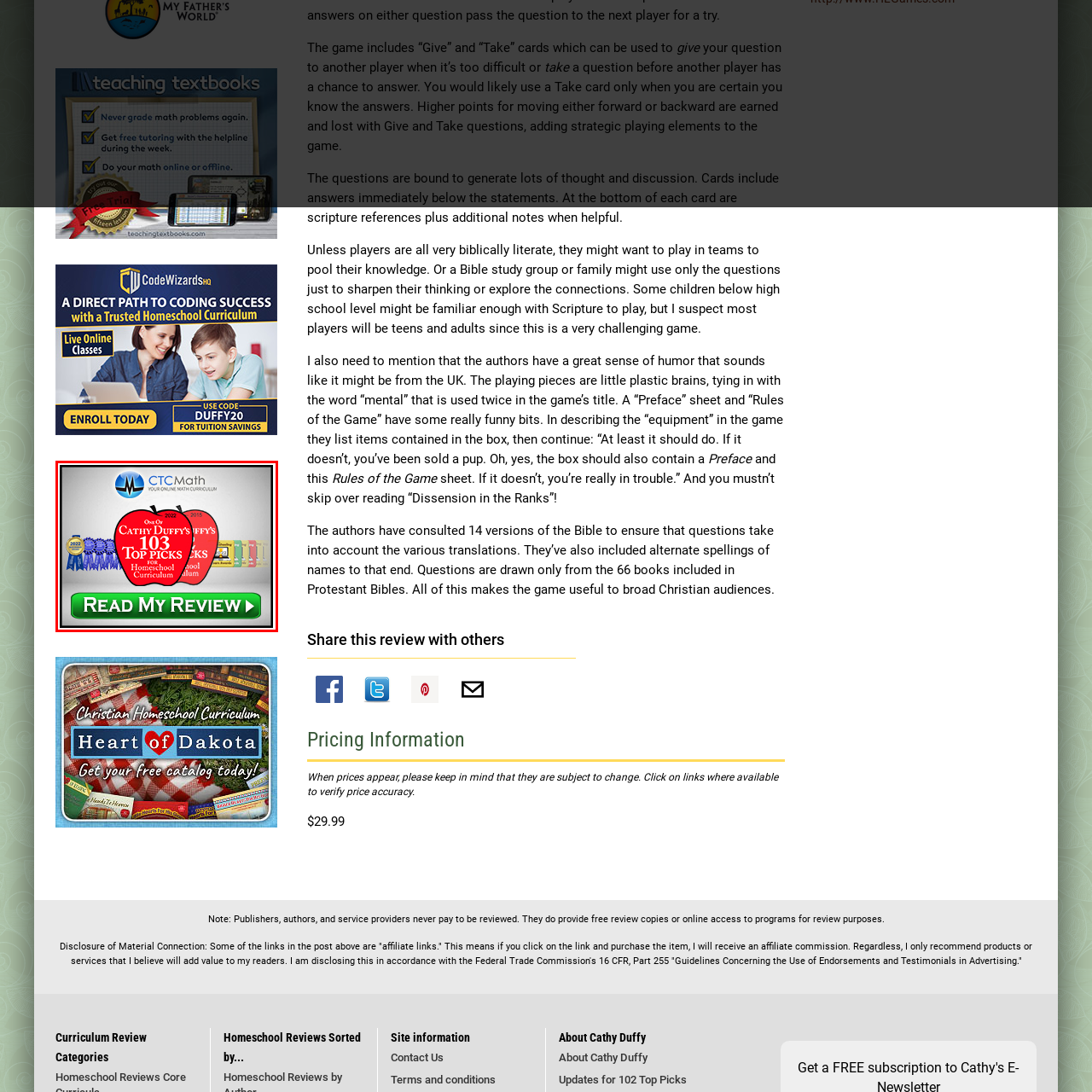Inspect the image surrounded by the red outline and respond to the question with a brief word or phrase:
What is the purpose of the blue ribbons?

Signifying awards